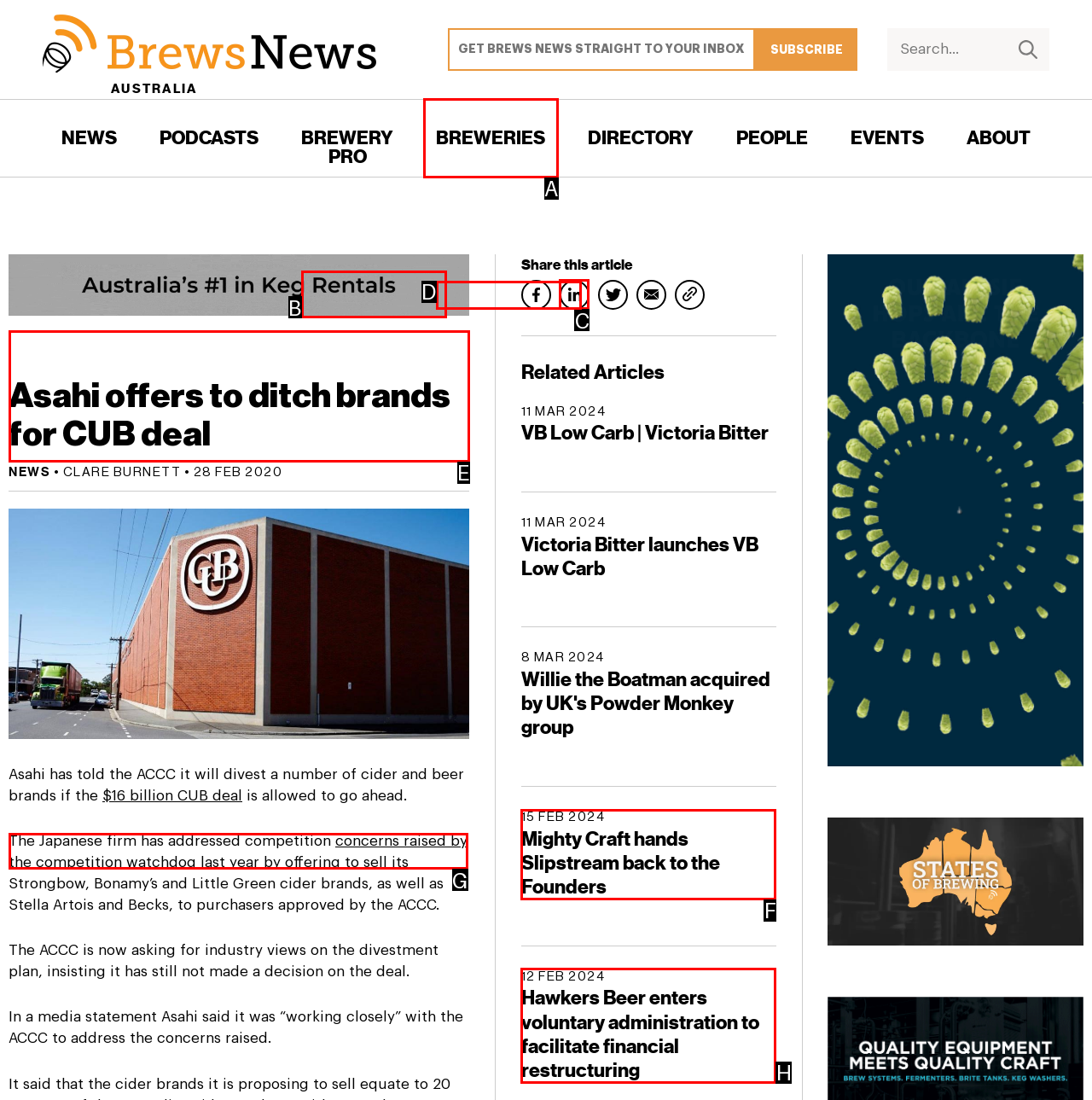To complete the instruction: Read the article about Asahi ditching brands for CUB deal, which HTML element should be clicked?
Respond with the option's letter from the provided choices.

E